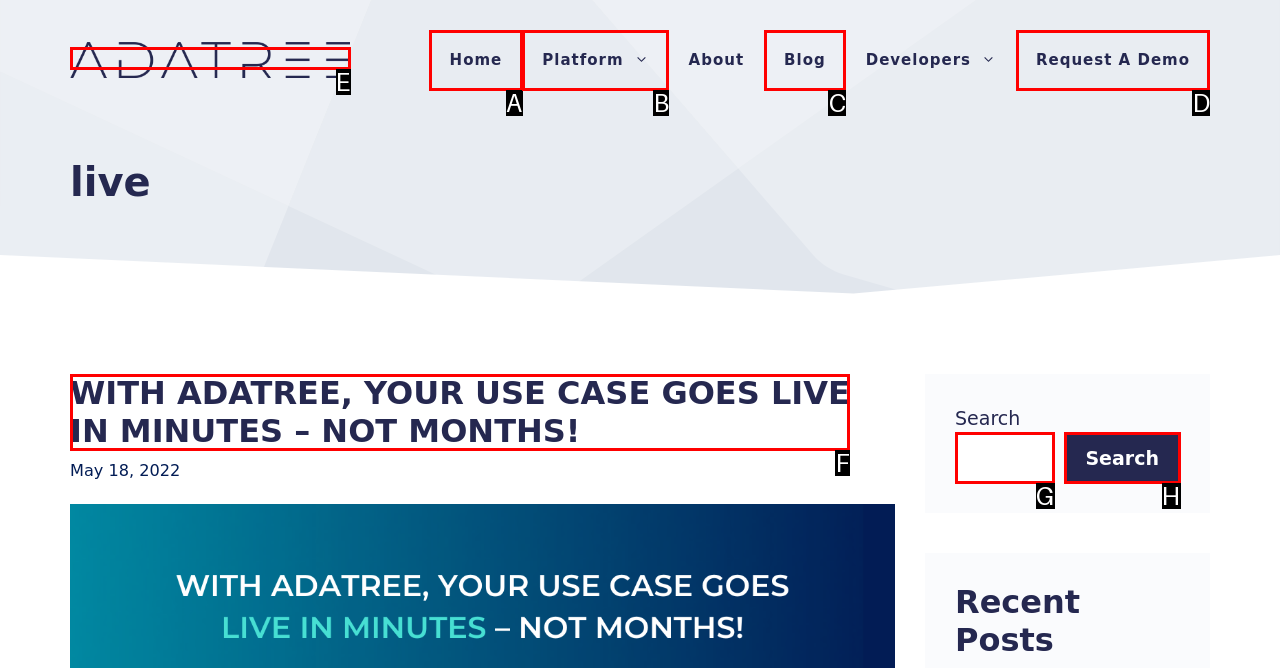Identify the correct HTML element to click to accomplish this task: request a demo
Respond with the letter corresponding to the correct choice.

D